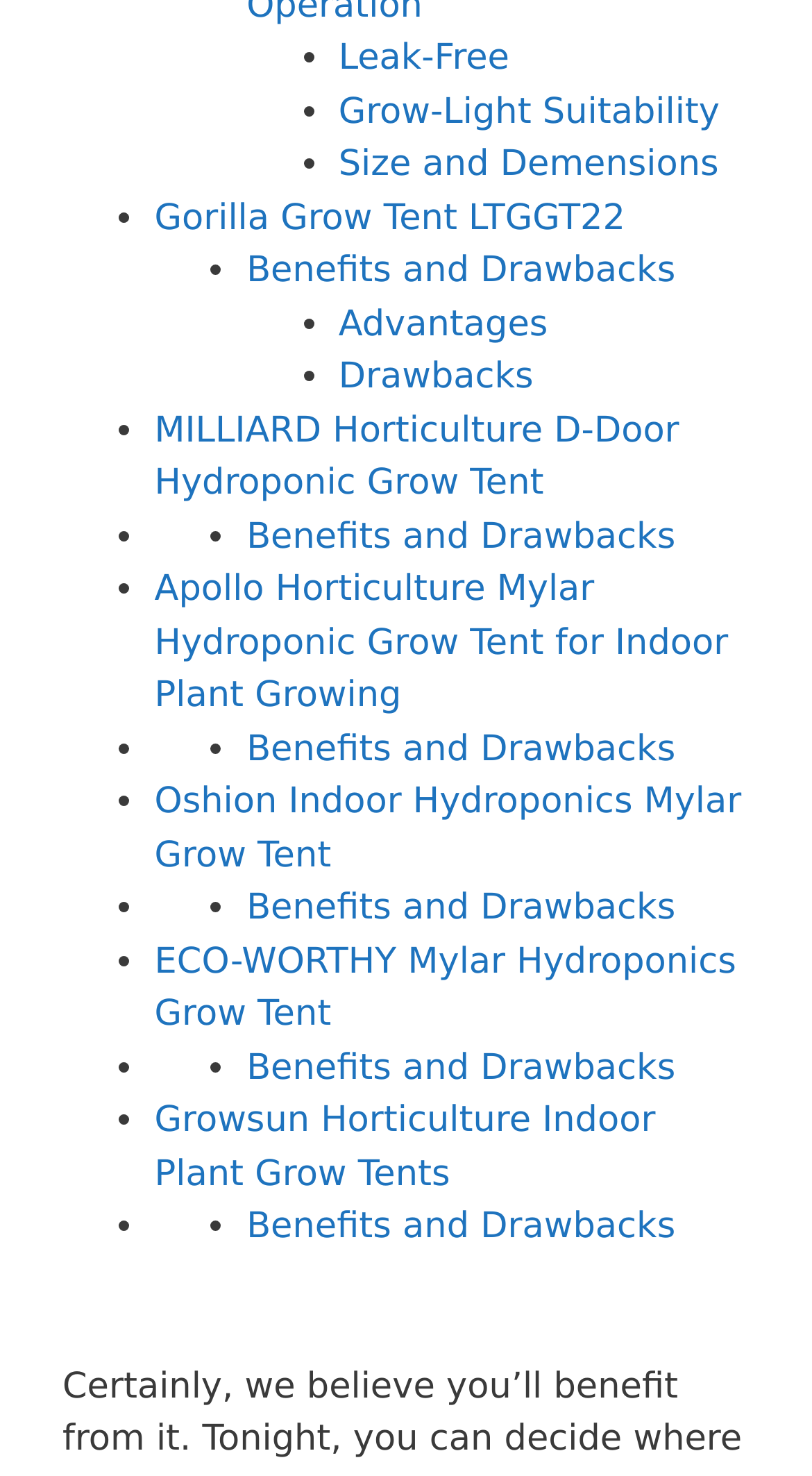Can you specify the bounding box coordinates of the area that needs to be clicked to fulfill the following instruction: "Change the language to English"?

None